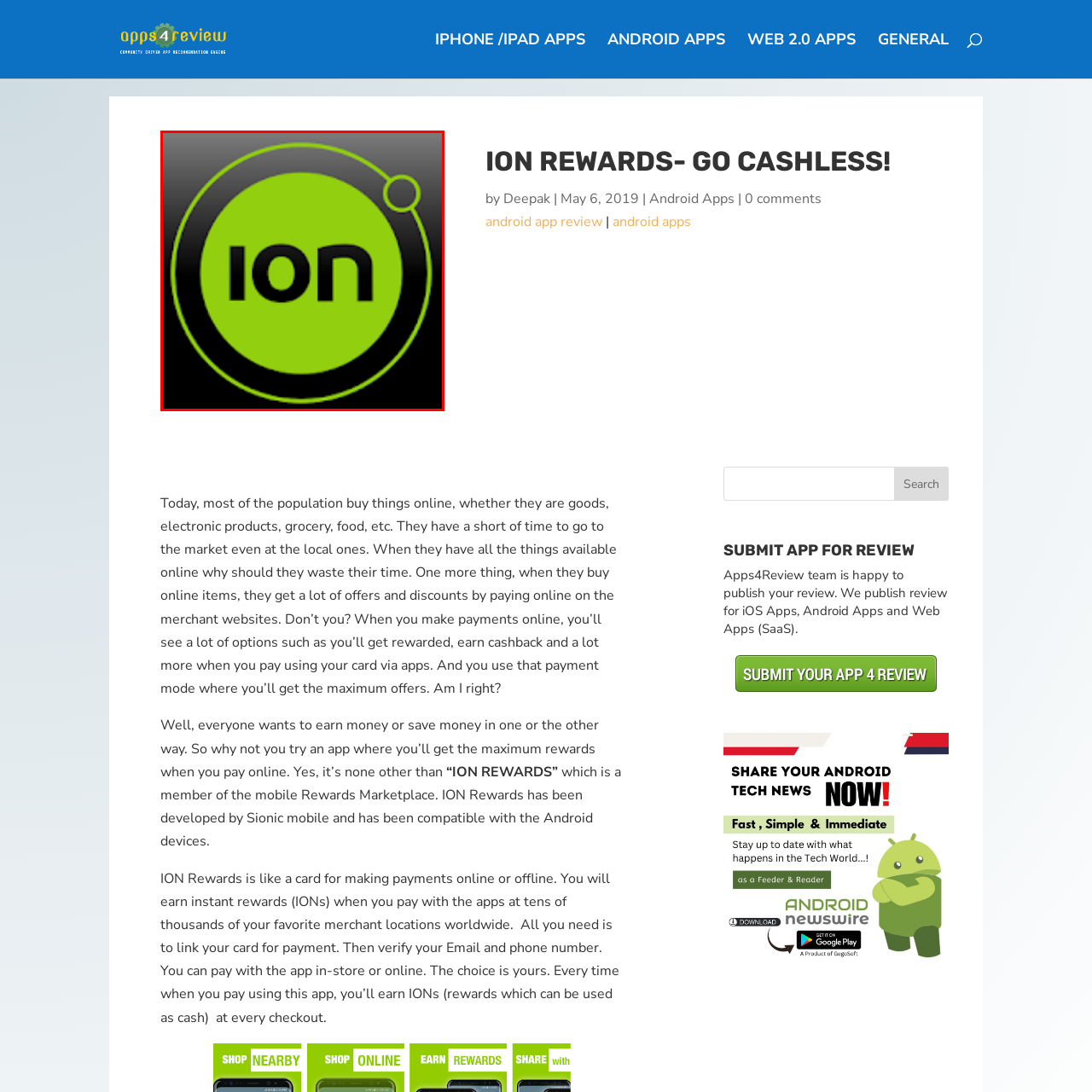Direct your attention to the image contained by the red frame and provide a detailed response to the following question, utilizing the visual data from the image:
What is the focus of the ION Rewards app?

The word 'ION' is featured in bold, emphasizing the app's focus on cashback and rewards for users who link their payment cards.